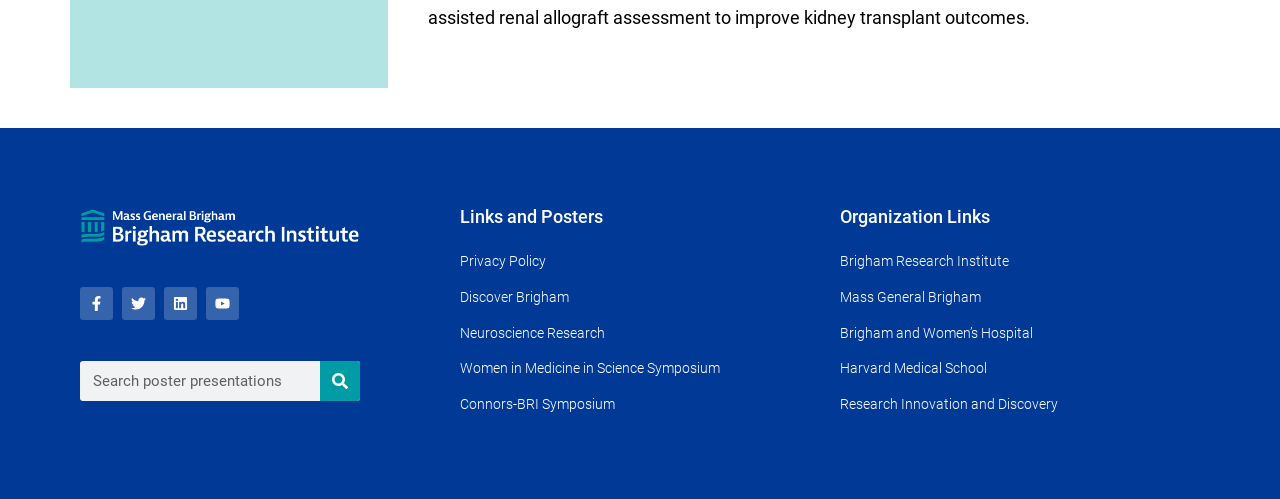Specify the bounding box coordinates of the region I need to click to perform the following instruction: "View categories". The coordinates must be four float numbers in the range of 0 to 1, i.e., [left, top, right, bottom].

None